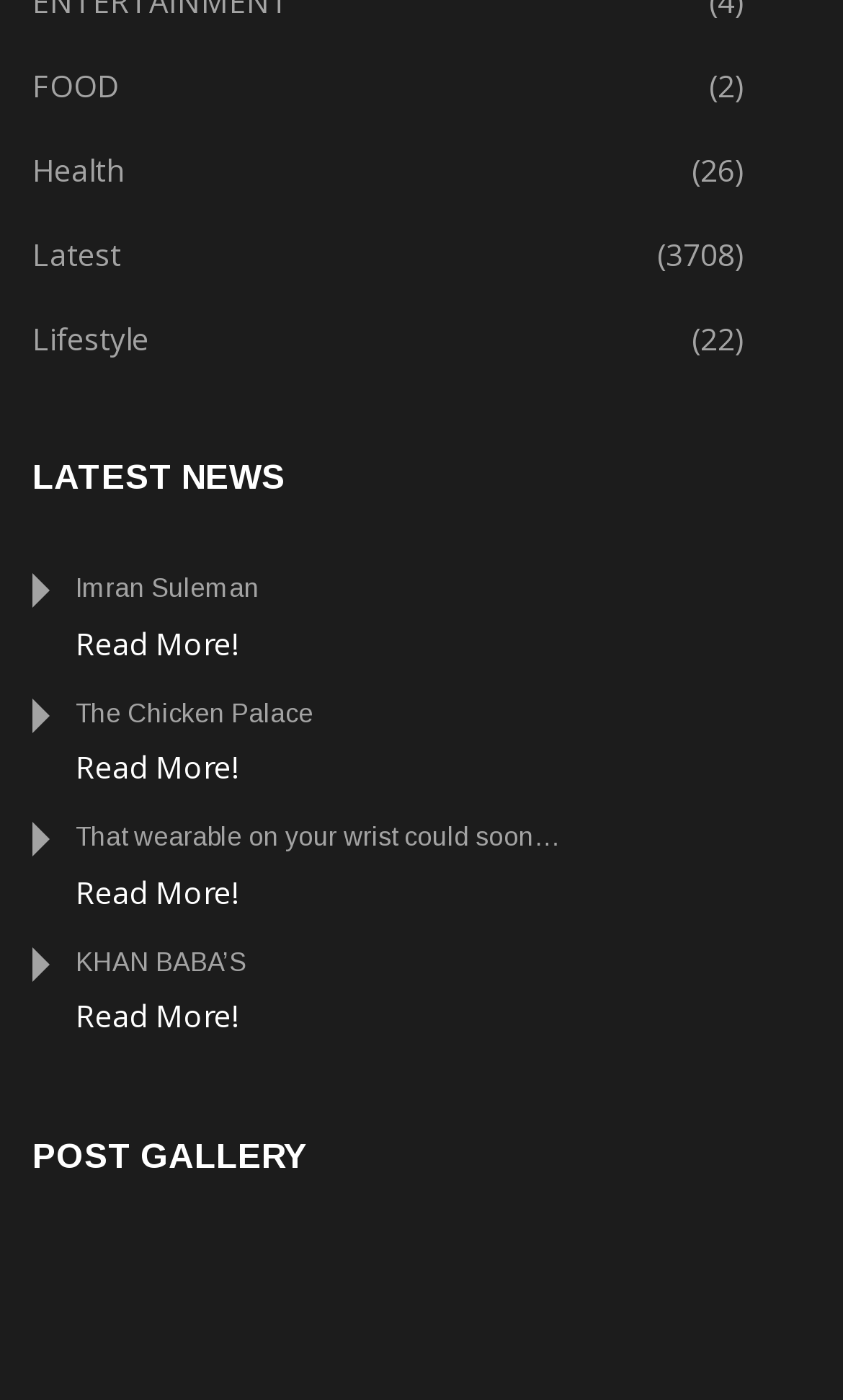What is the title of the first news article?
From the screenshot, supply a one-word or short-phrase answer.

Imran Suleman